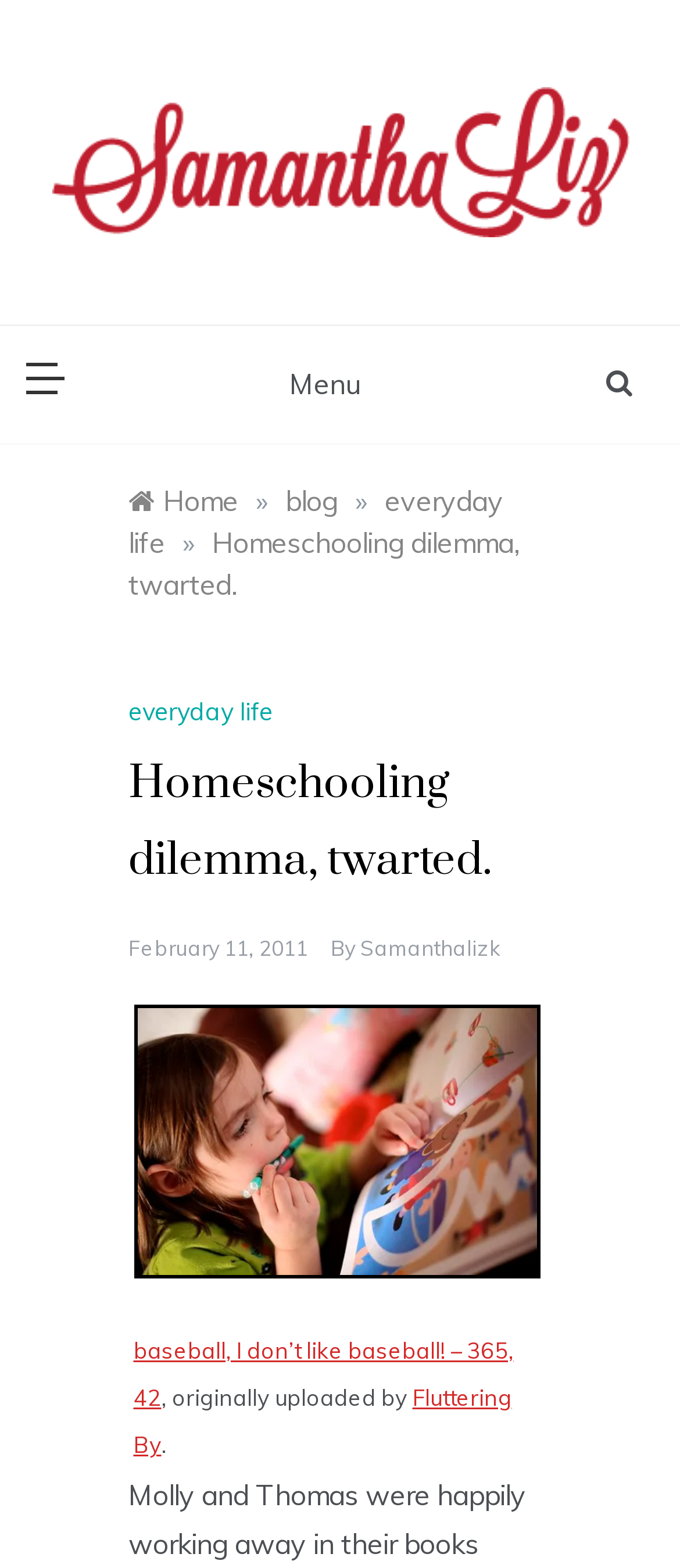Describe all the visual and textual components of the webpage comprehensively.

This webpage appears to be a personal blog post. At the top left, there is a link to the blog's homepage, "samantha liz", accompanied by an image with the same name. Next to it, there is a heading with the same title. Below the heading, there are two buttons, one blank and the other labeled "Menu". 

On the right side of the top section, there is a link to another webpage. Below this top section, there is a navigation menu labeled "Breadcrumbs" that contains links to "Home", "blog", "everyday life", and the current post "Homeschooling dilemma, twarted.". 

The main content of the post is a story about Molly and Thomas working on their books when Molly called the author over. The post is dated February 11, 2011, and is written by "Samanthalizk". Below the post, there is a link to a photo sharing site and a specific photo titled "baseball, I don’t like baseball! – 365, 42", which was originally uploaded by "Fluttering By".